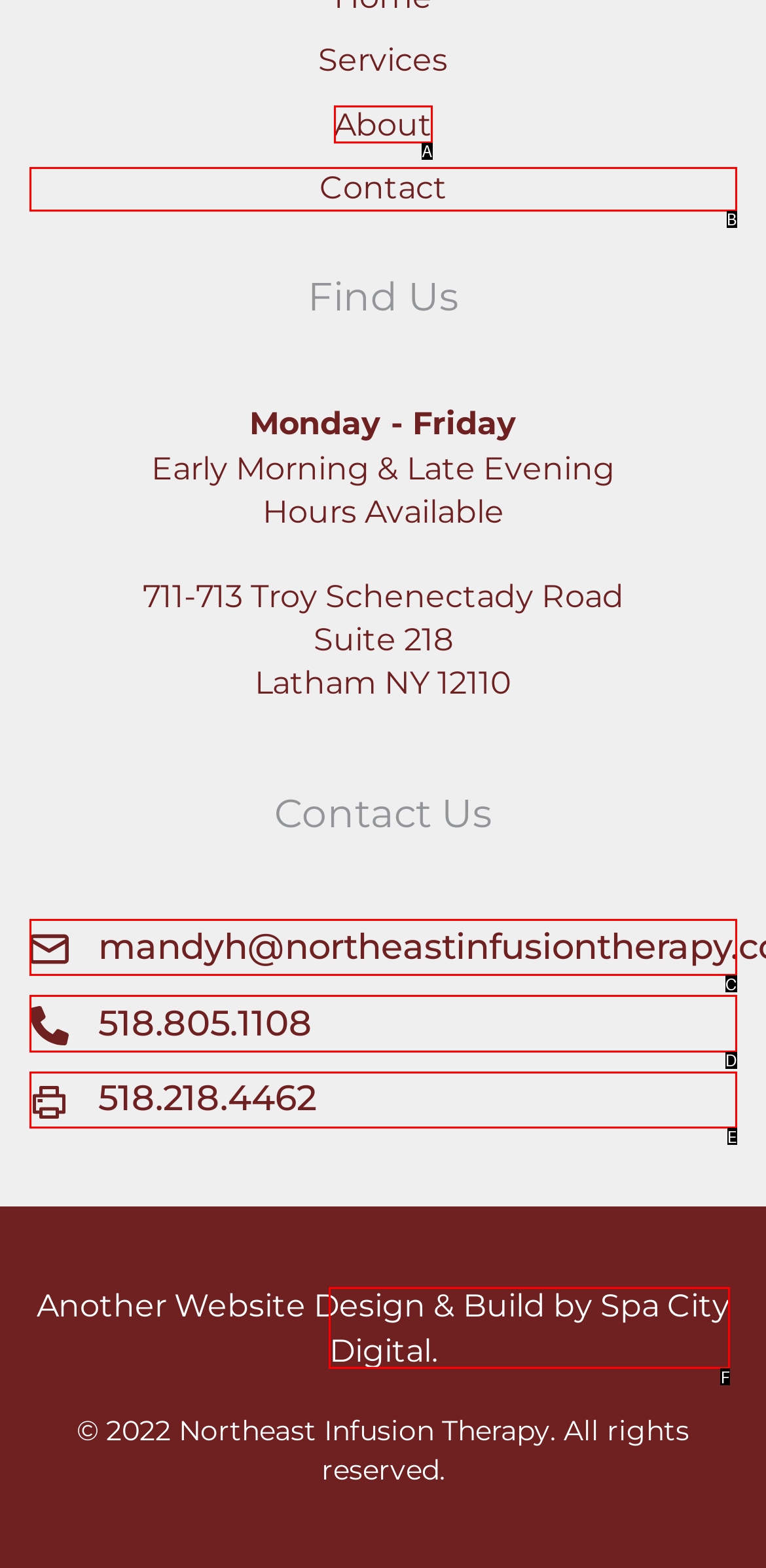Given the description: Child Rights & Protection, select the HTML element that best matches it. Reply with the letter of your chosen option.

None